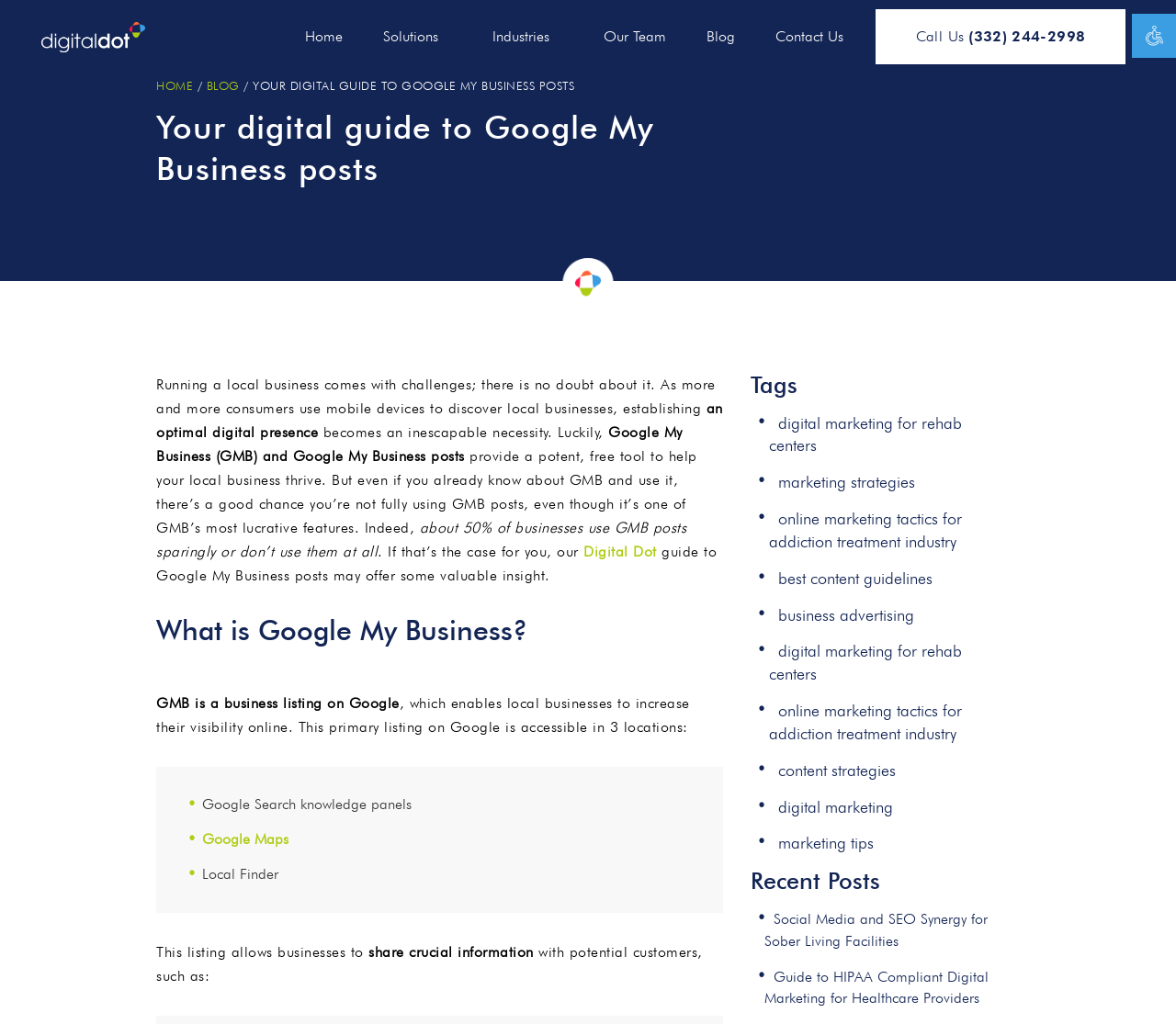What is the topic of the webpage?
Kindly answer the question with as much detail as you can.

The topic of the webpage can be inferred from the content of the webpage, which discusses Google My Business posts and their importance for local businesses. The heading 'Your digital guide to Google My Business posts' also suggests that the topic of the webpage is related to Google My Business posts.